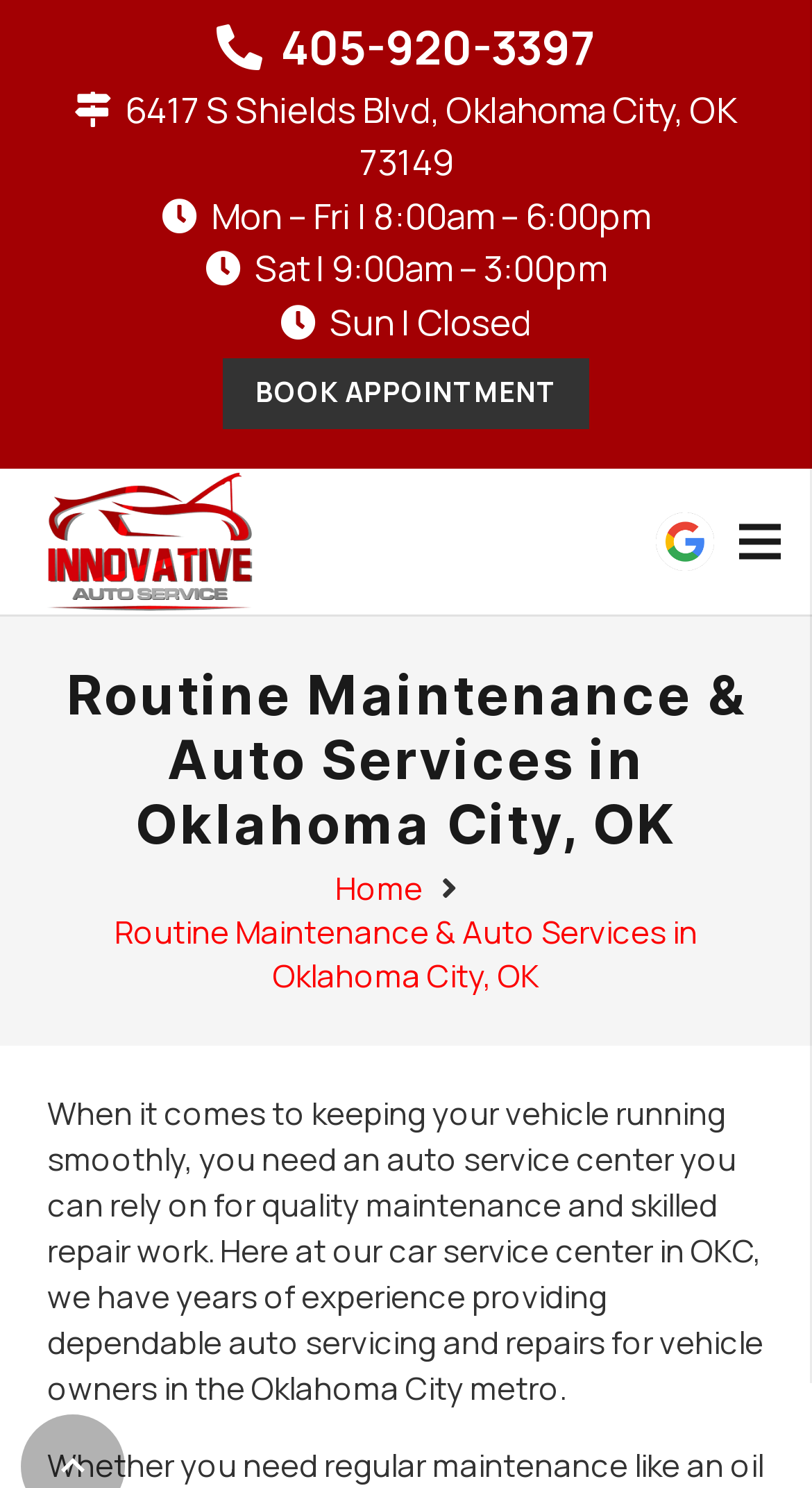Please analyze the image and provide a thorough answer to the question:
What is the phone number of the auto service center?

I found the phone number by looking at the link element with the OCR text ' 405-920-3397' which is located at the top of the page.